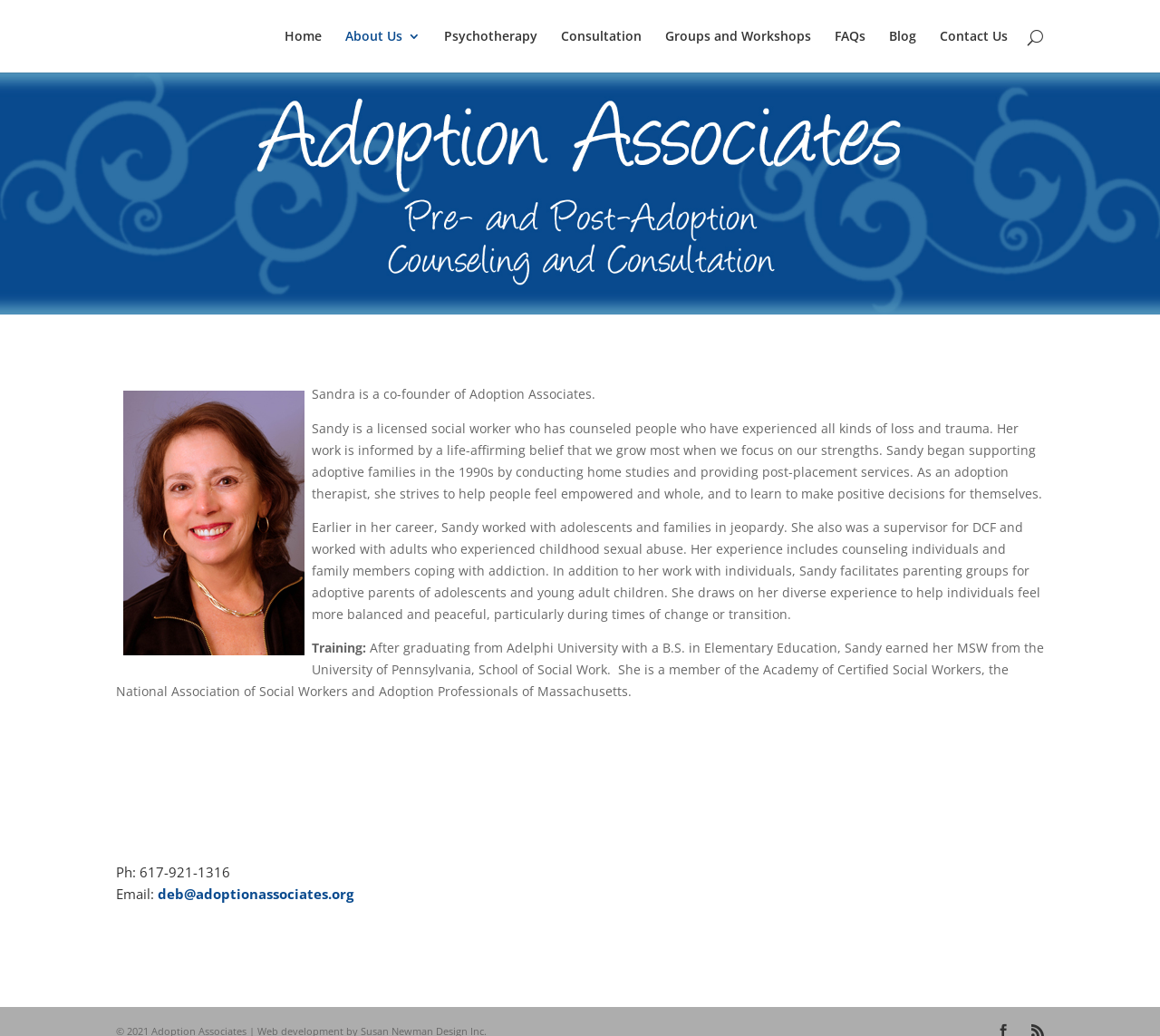Identify the bounding box of the HTML element described as: "deb@adoptionassociates.org".

[0.136, 0.854, 0.305, 0.871]